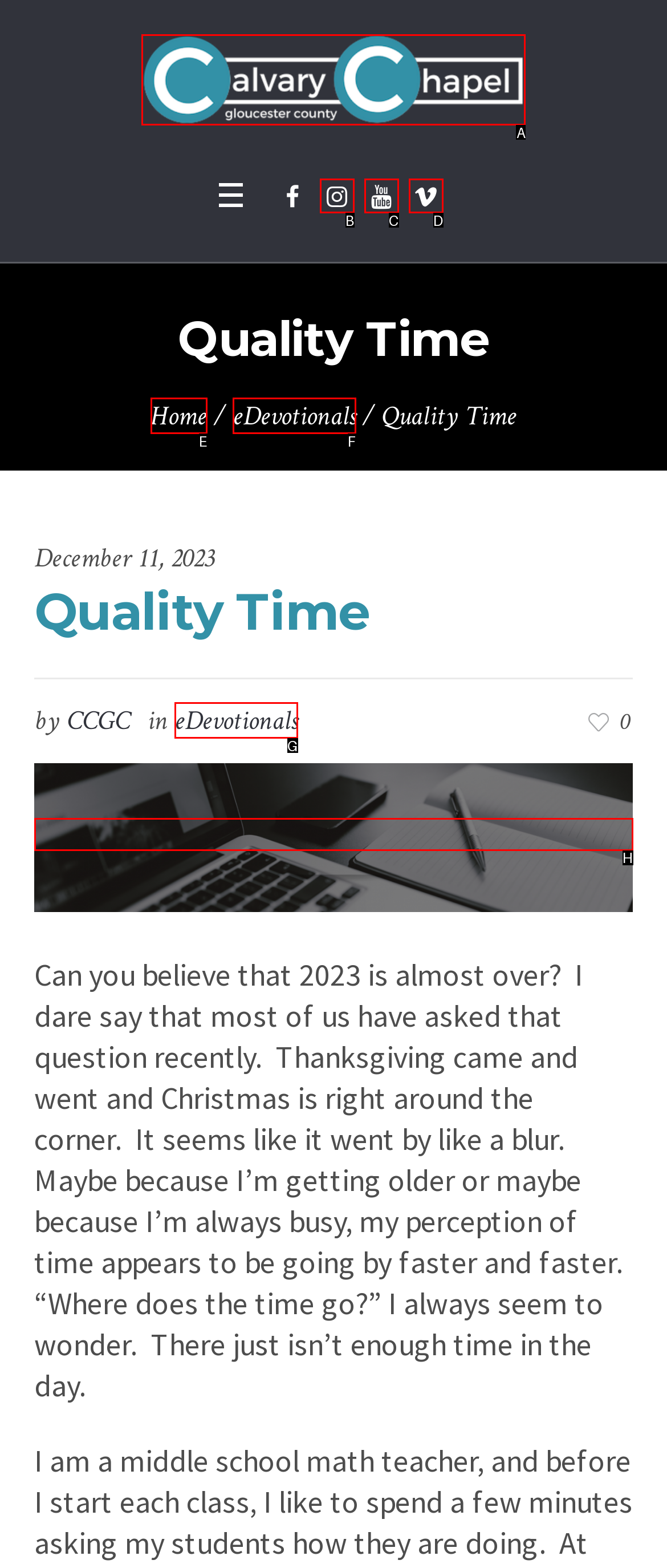Select the proper UI element to click in order to perform the following task: Click on the Calvary Chapel Gloucester County link. Indicate your choice with the letter of the appropriate option.

A